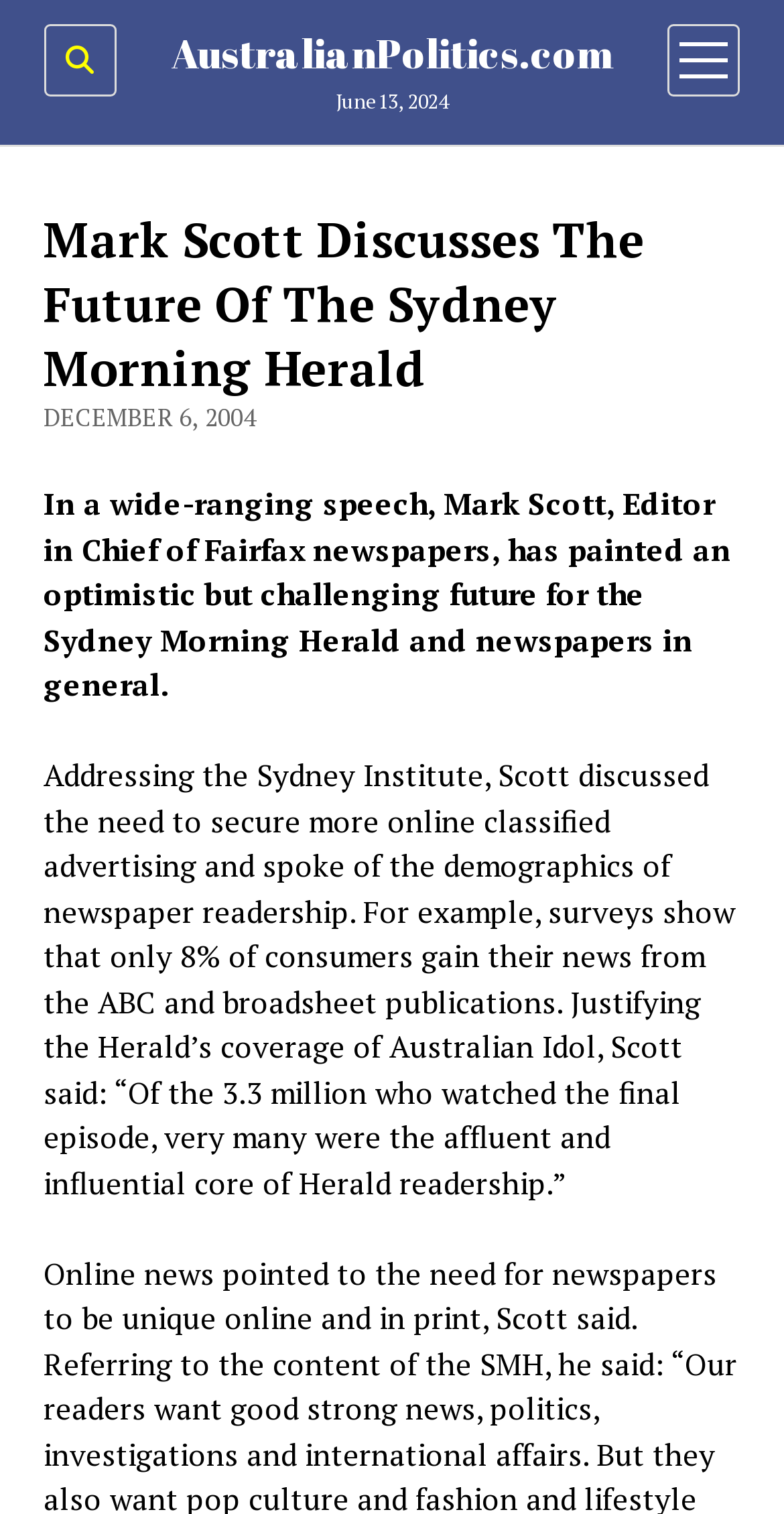Articulate a complete and detailed caption of the webpage elements.

The webpage is about Mark Scott's speech to The Sydney Institute, discussing the future of the Sydney Morning Herald and the newspaper industry. At the top left corner, there is a button with an icon '\uf002'. Next to it, on the top center, is a link to 'AustralianPolitics.com'. The date 'June 13, 2024' is displayed on the top right side. 

On the top right corner, there is an 'open menu' button. When expanded, it reveals an image and a heading that reads 'Mark Scott Discusses The Future Of The Sydney Morning Herald'. Below the heading, there is a date 'DECEMBER 6, 2004'. 

The main content of the webpage is a series of paragraphs that summarize Mark Scott's speech. The first paragraph explains that Scott painted an optimistic but challenging future for the Sydney Morning Herald and newspapers in general. The second paragraph discusses the need to secure more online classified advertising and the demographics of newspaper readership. The third paragraph mentions the importance of online news and the need for newspapers to be unique online and in print.